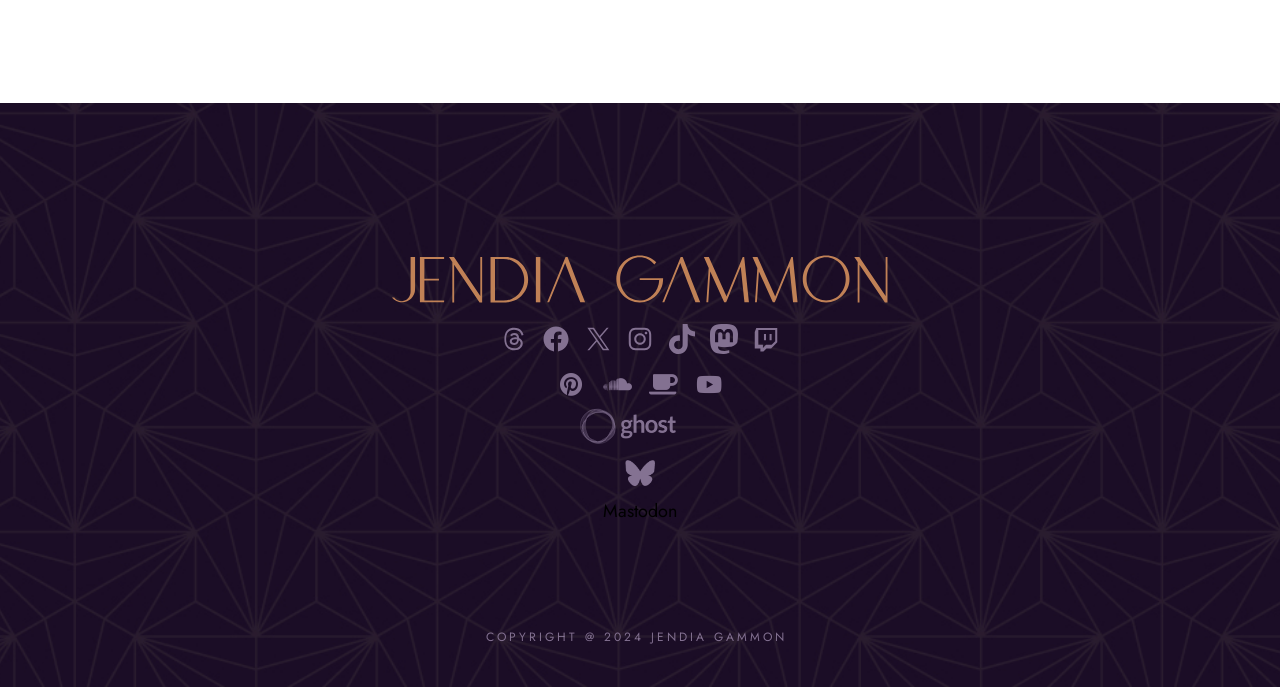What is the name of the image at the top?
Based on the image, respond with a single word or phrase.

footer-name-title-03